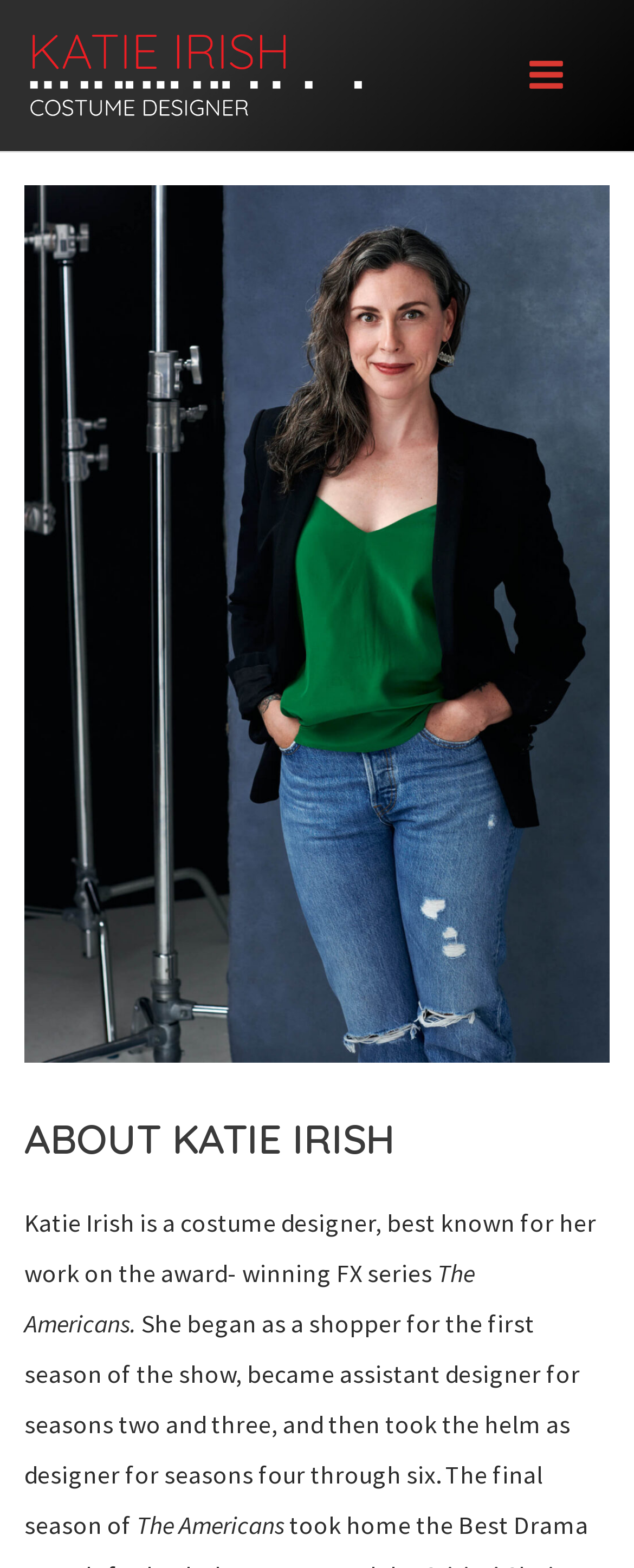Using floating point numbers between 0 and 1, provide the bounding box coordinates in the format (top-left x, top-left y, bottom-right x, bottom-right y). Locate the UI element described here: Main Menu

[0.802, 0.023, 0.923, 0.072]